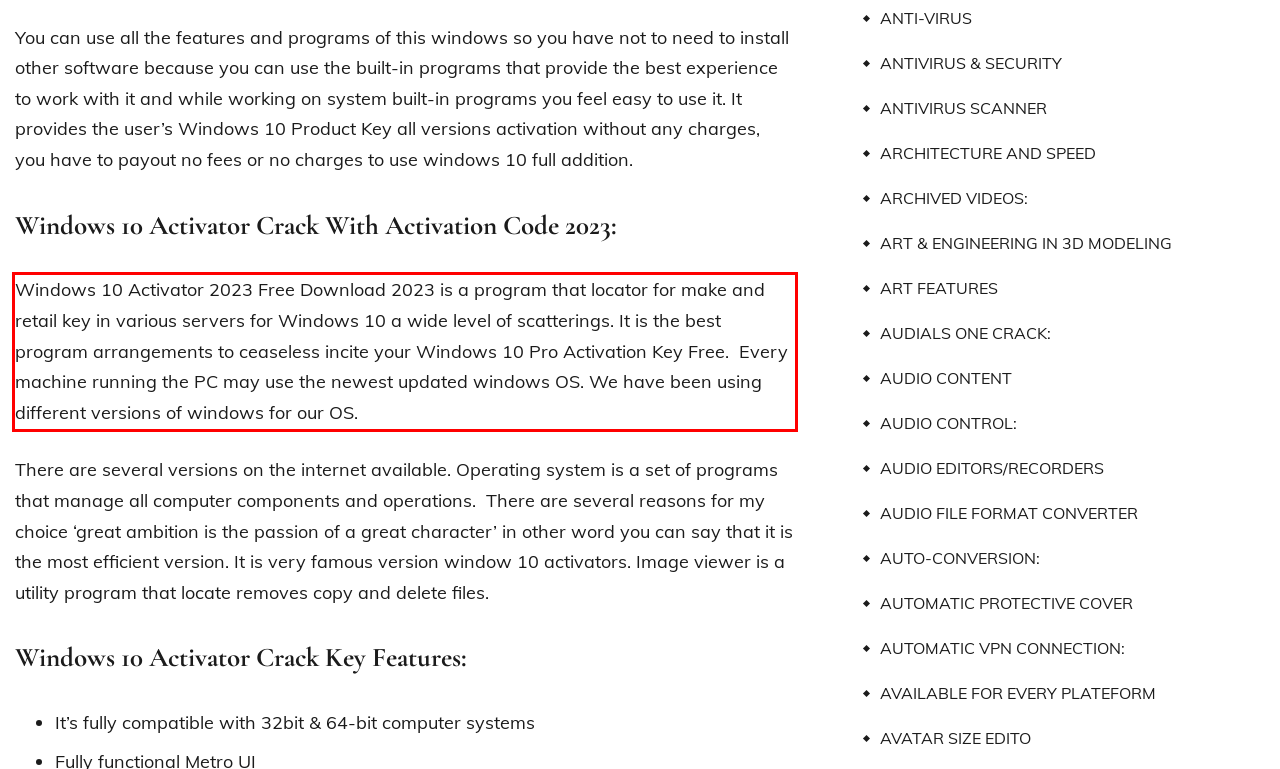Identify the red bounding box in the webpage screenshot and perform OCR to generate the text content enclosed.

Windows 10 Activator 2023 Free Download 2023 is a program that locator for make and retail key in various servers for Windows 10 a wide level of scatterings. It is the best program arrangements to ceaseless incite your Windows 10 Pro Activation Key Free. Every machine running the PC may use the newest updated windows OS. We have been using different versions of windows for our OS.